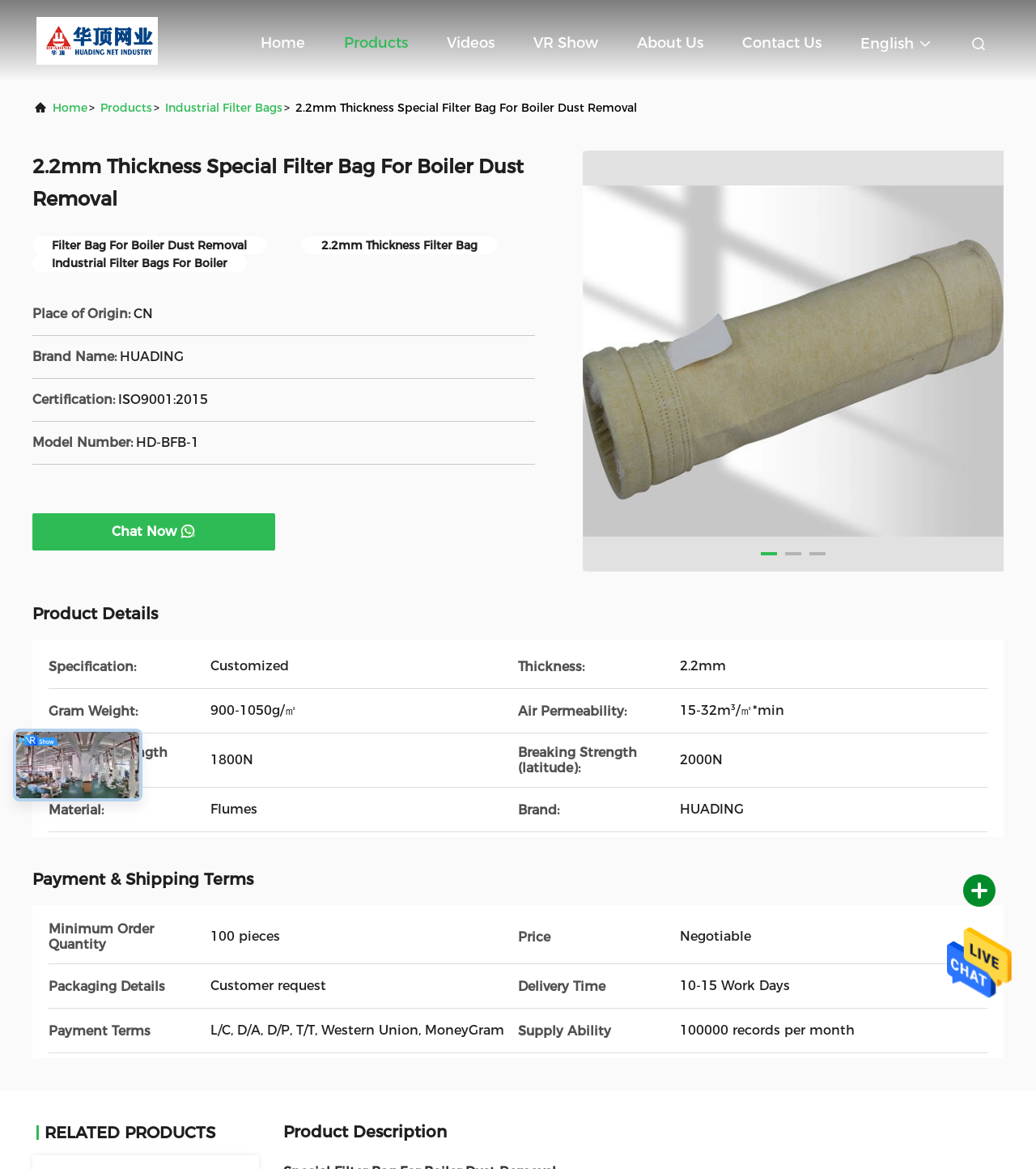Explain the webpage's layout and main content in detail.

This webpage is about a product called "2.2mm Thickness Special Filter Bag For Boiler Dust Removal" from a company called Huading Net Industry. At the top of the page, there is a navigation menu with links to "Home", "Products", "Videos", "VR Show", "About Us", and "Contact Us". Below the navigation menu, there is a section with the company's logo and a link to "Send Message".

The main content of the page is divided into several sections. The first section displays the product name and a brief description. Below this section, there are three links to the product, each with an accompanying image.

The next section is titled "Product Details" and provides specifications of the product, including its thickness, gram weight, air permeability, breaking strength, and material. This section is followed by a section titled "Payment & Shipping Terms", which lists the minimum order quantity, price, packaging details, delivery time, payment terms, and supply ability.

At the bottom of the page, there is a section titled "RELATED PRODUCTS" and another section with a link to "Product Description". There are also three social media links and a link to view all products.

Throughout the page, there are several images and icons, including a chat icon and a link to "Chat Now". The overall layout of the page is organized and easy to navigate, with clear headings and concise text.